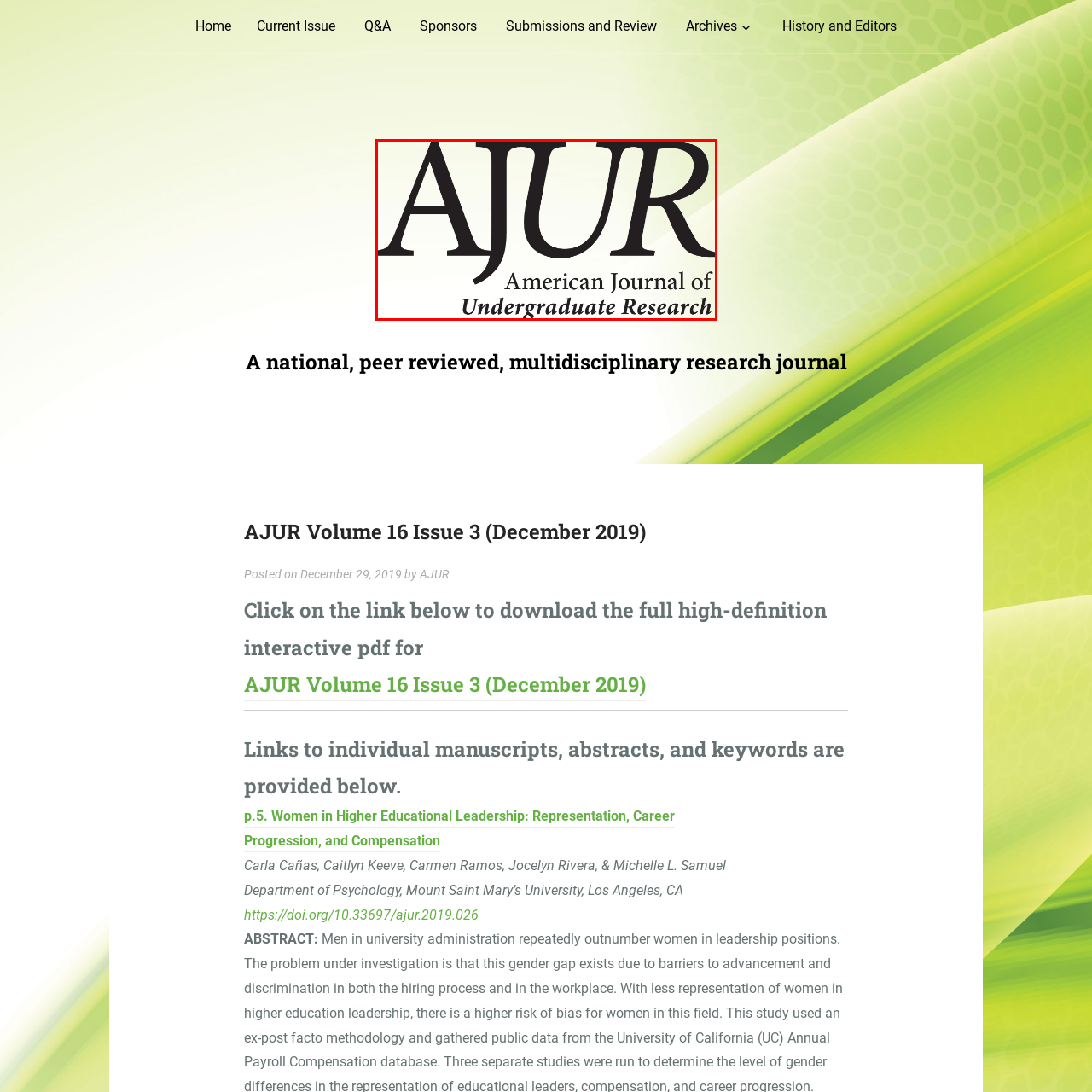Check the image marked by the red frame and reply to the question using one word or phrase:
What is the focus of the 'American Journal of Undergraduate Research'?

Undergraduate research